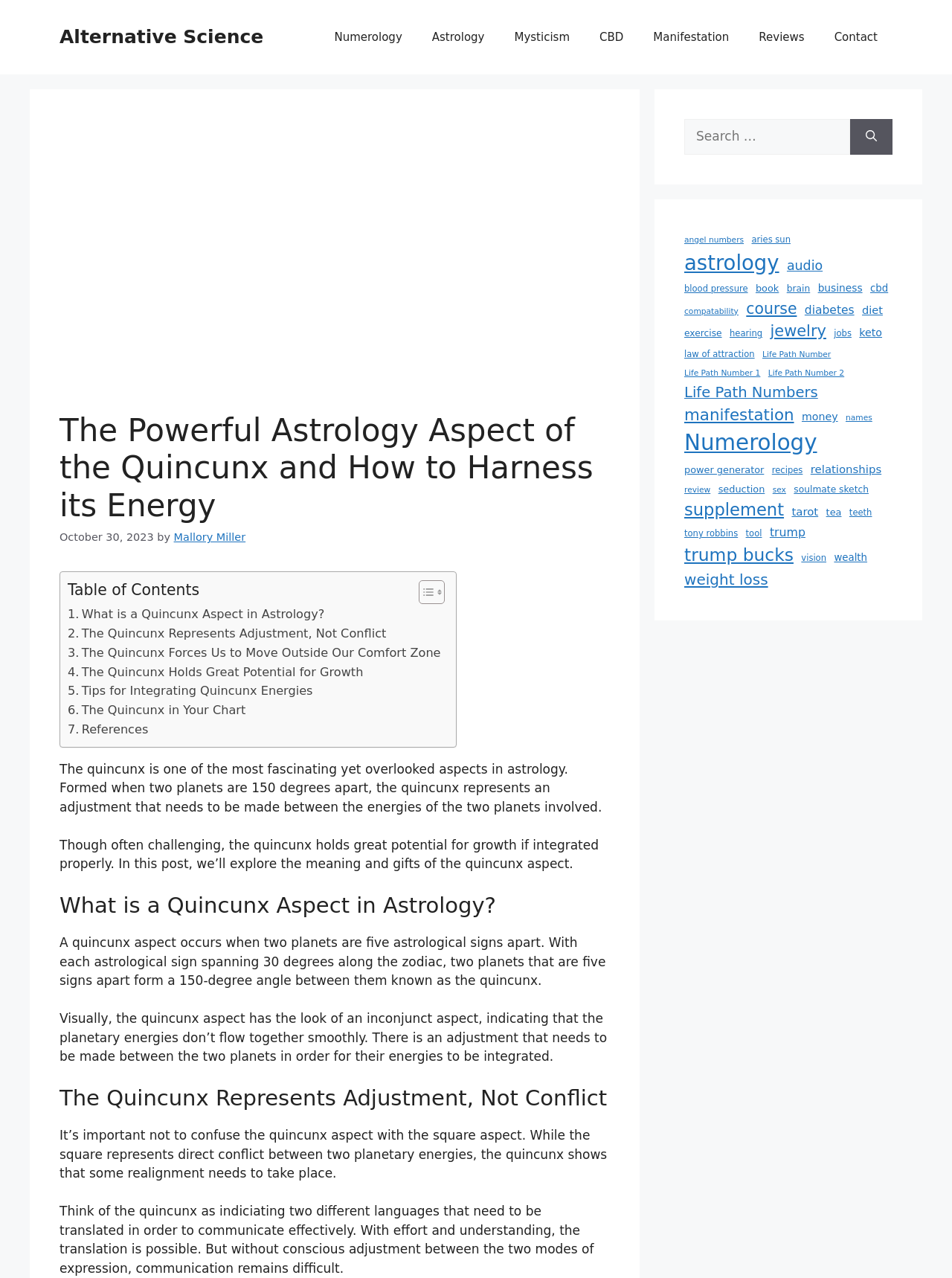Pinpoint the bounding box coordinates of the element to be clicked to execute the instruction: "Search for a topic".

[0.718, 0.093, 0.893, 0.121]